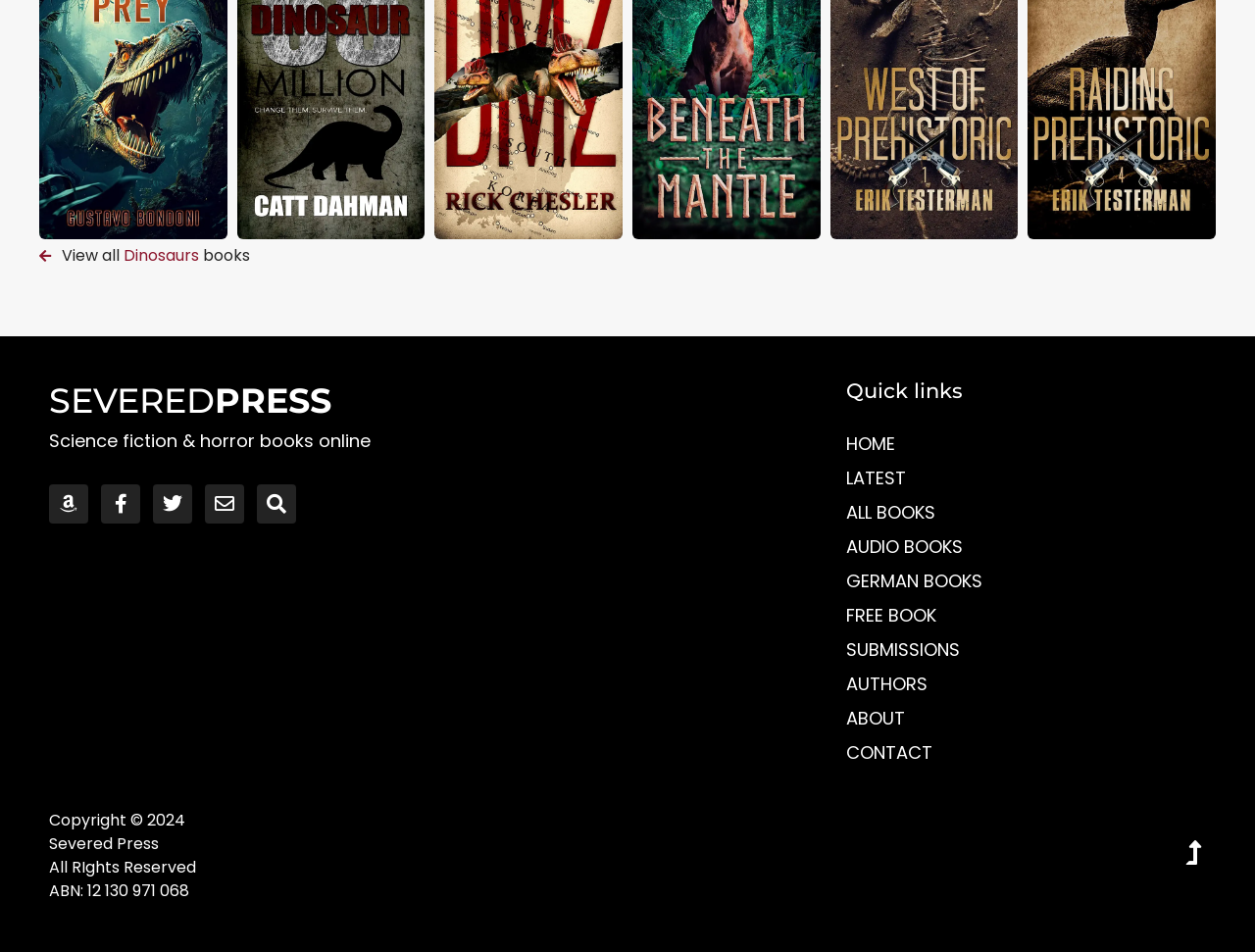Determine the bounding box coordinates for the HTML element mentioned in the following description: "Free Book". The coordinates should be a list of four floats ranging from 0 to 1, represented as [left, top, right, bottom].

[0.674, 0.628, 0.961, 0.664]